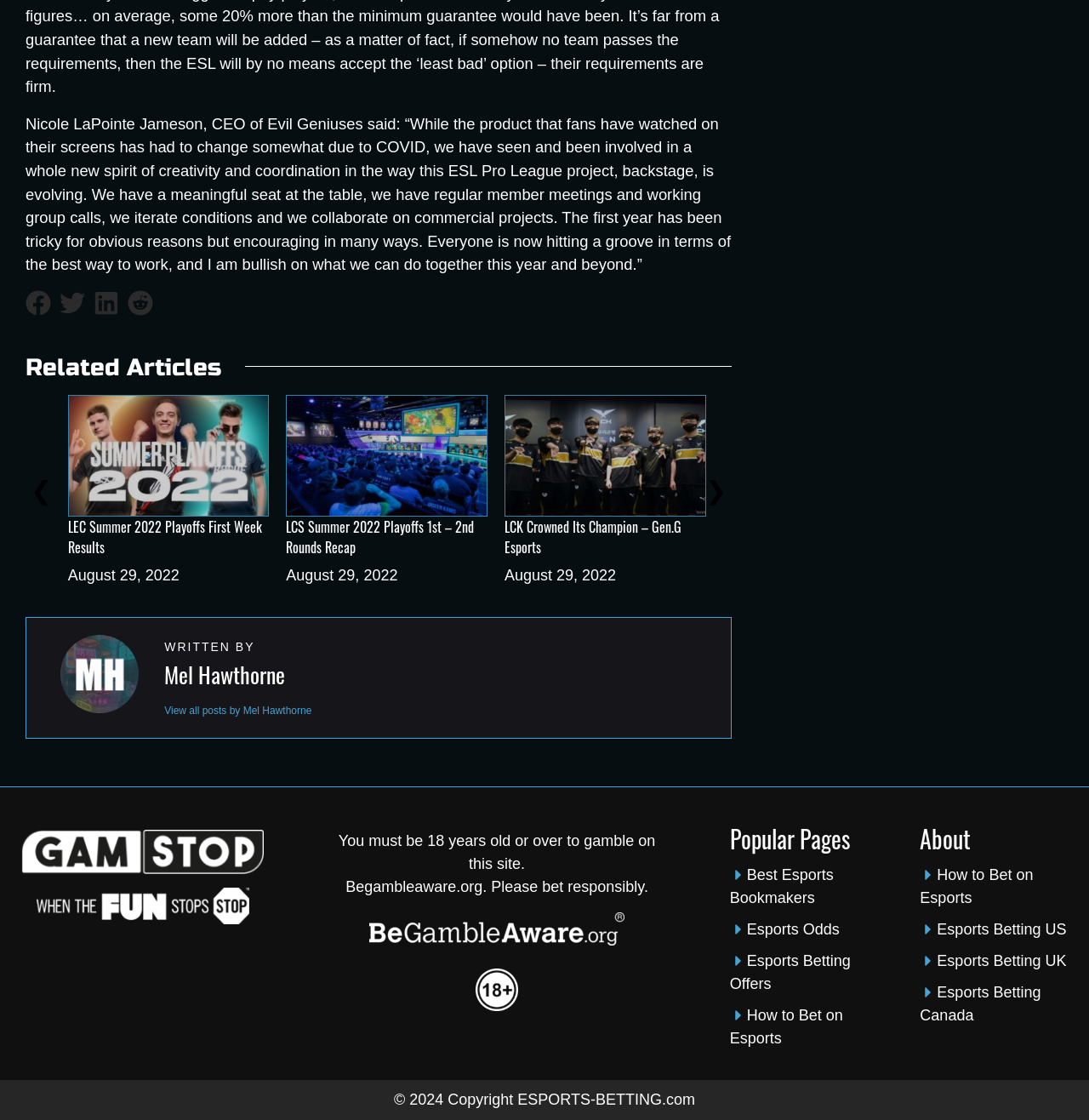Please provide the bounding box coordinates for the element that needs to be clicked to perform the instruction: "View all posts by Mel Hawthorne". The coordinates must consist of four float numbers between 0 and 1, formatted as [left, top, right, bottom].

[0.151, 0.629, 0.298, 0.64]